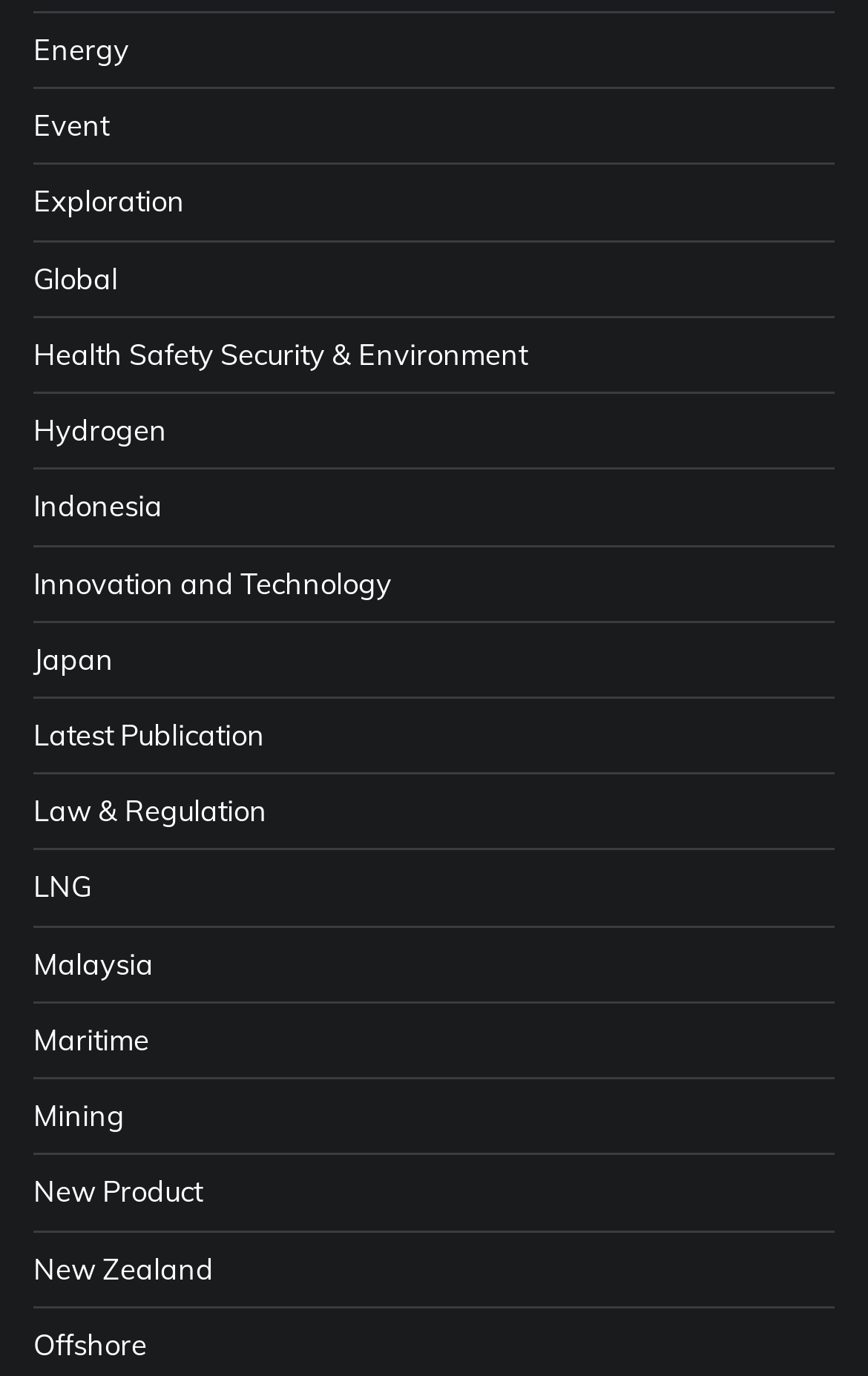What is the first link in the top menu?
Based on the image, provide a one-word or brief-phrase response.

Energy